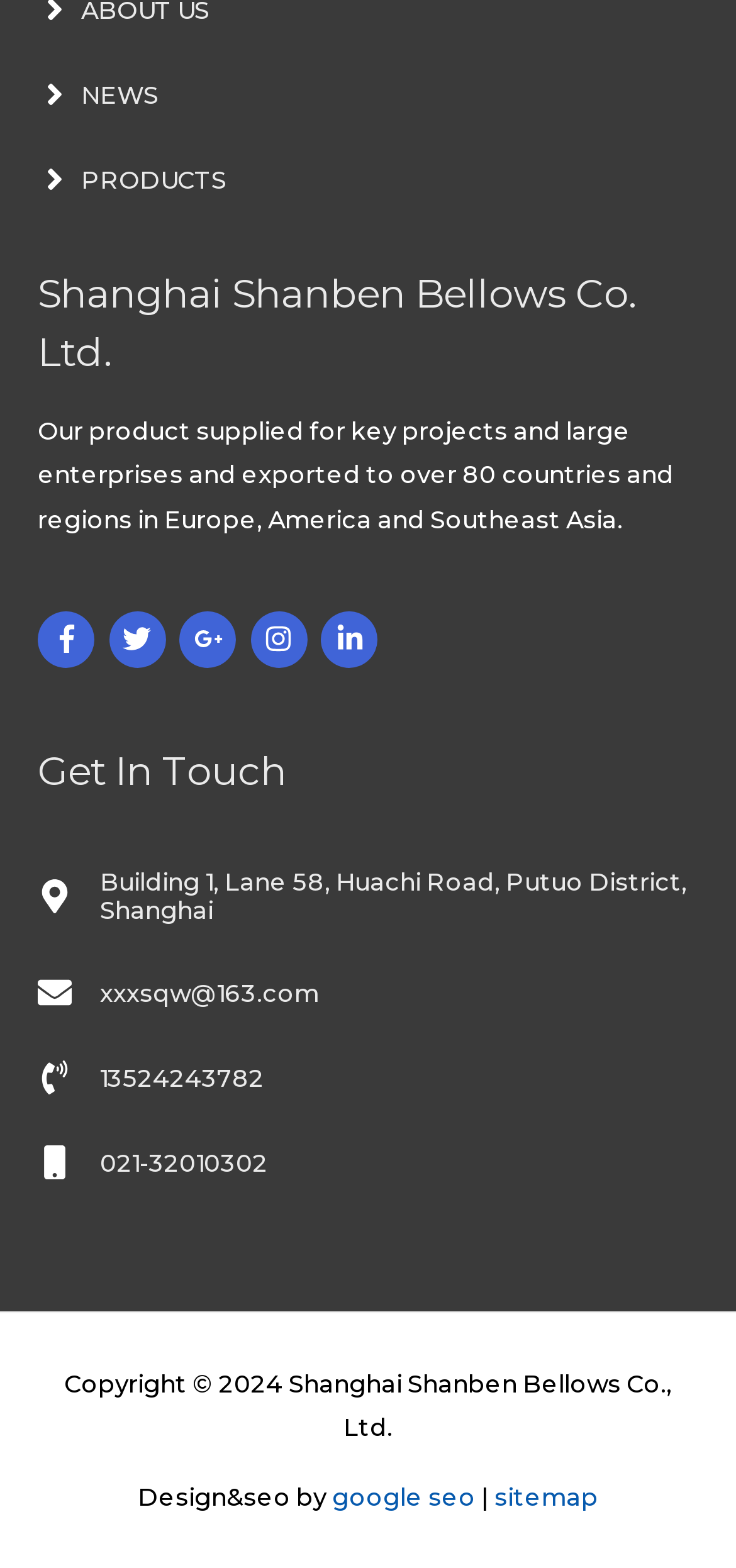Find the bounding box coordinates of the area to click in order to follow the instruction: "Visit PRODUCTS".

[0.11, 0.106, 0.308, 0.124]